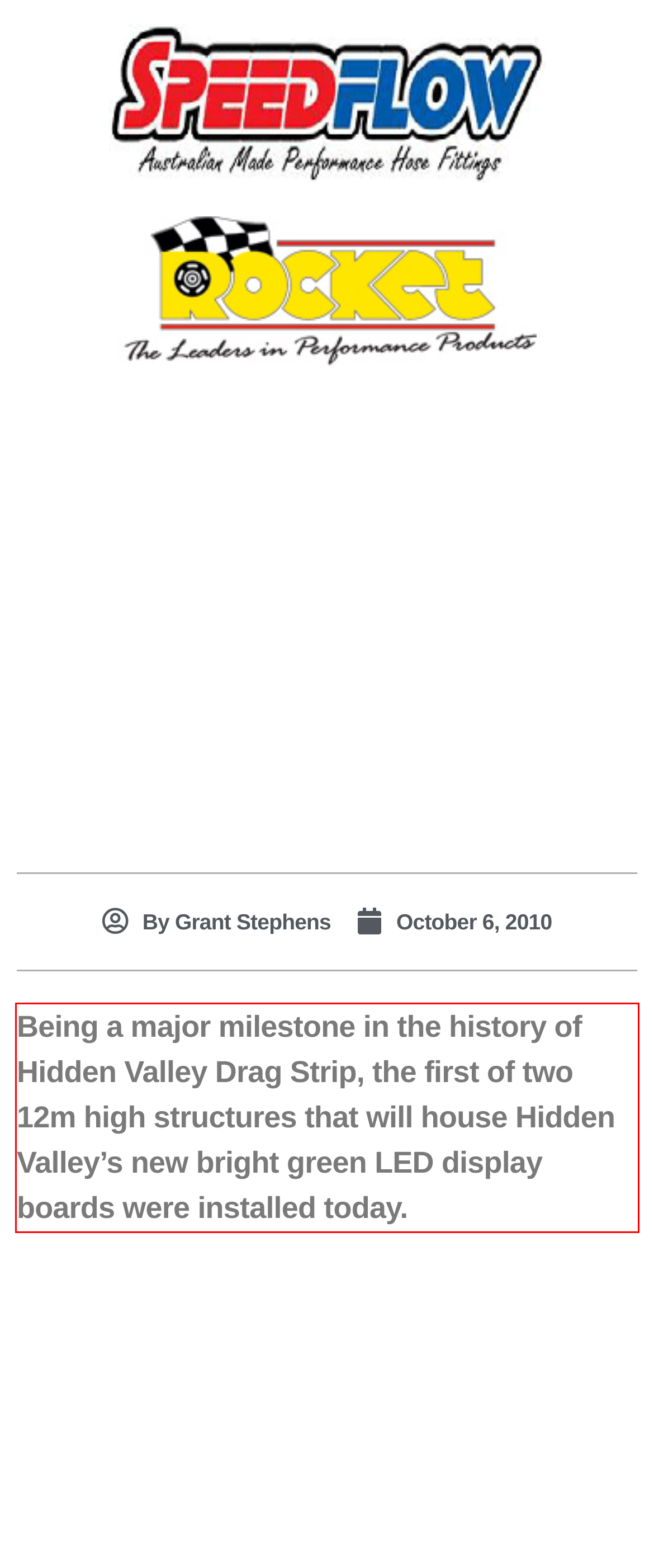In the screenshot of the webpage, find the red bounding box and perform OCR to obtain the text content restricted within this red bounding box.

Being a major milestone in the history of Hidden Valley Drag Strip, the first of two 12m high structures that will house Hidden Valley’s new bright green LED display boards were installed today.